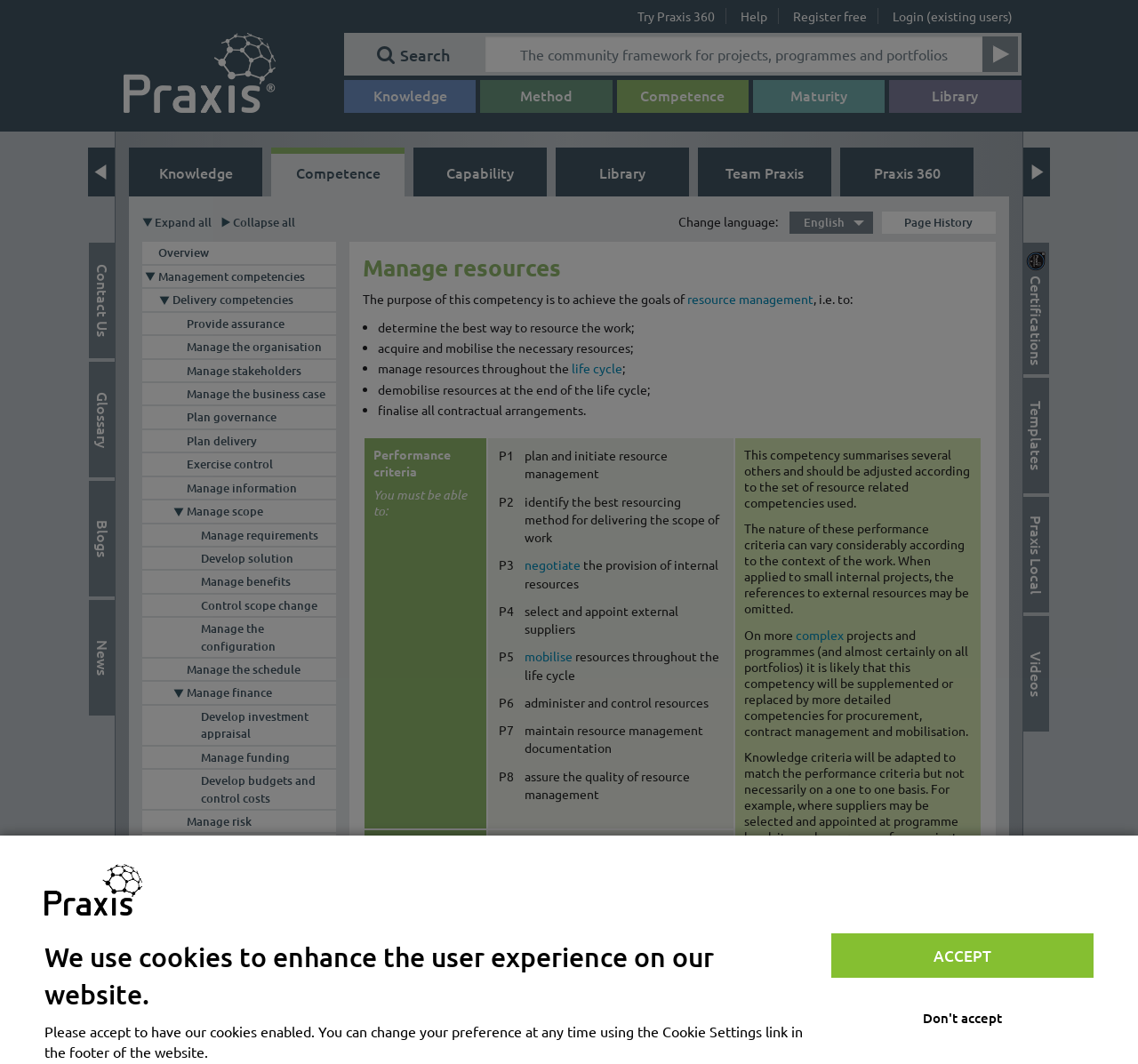Return the bounding box coordinates of the UI element that corresponds to this description: "Interpersonal competencies". The coordinates must be given as four float numbers in the range of 0 and 1, [left, top, right, bottom].

[0.151, 0.897, 0.295, 0.913]